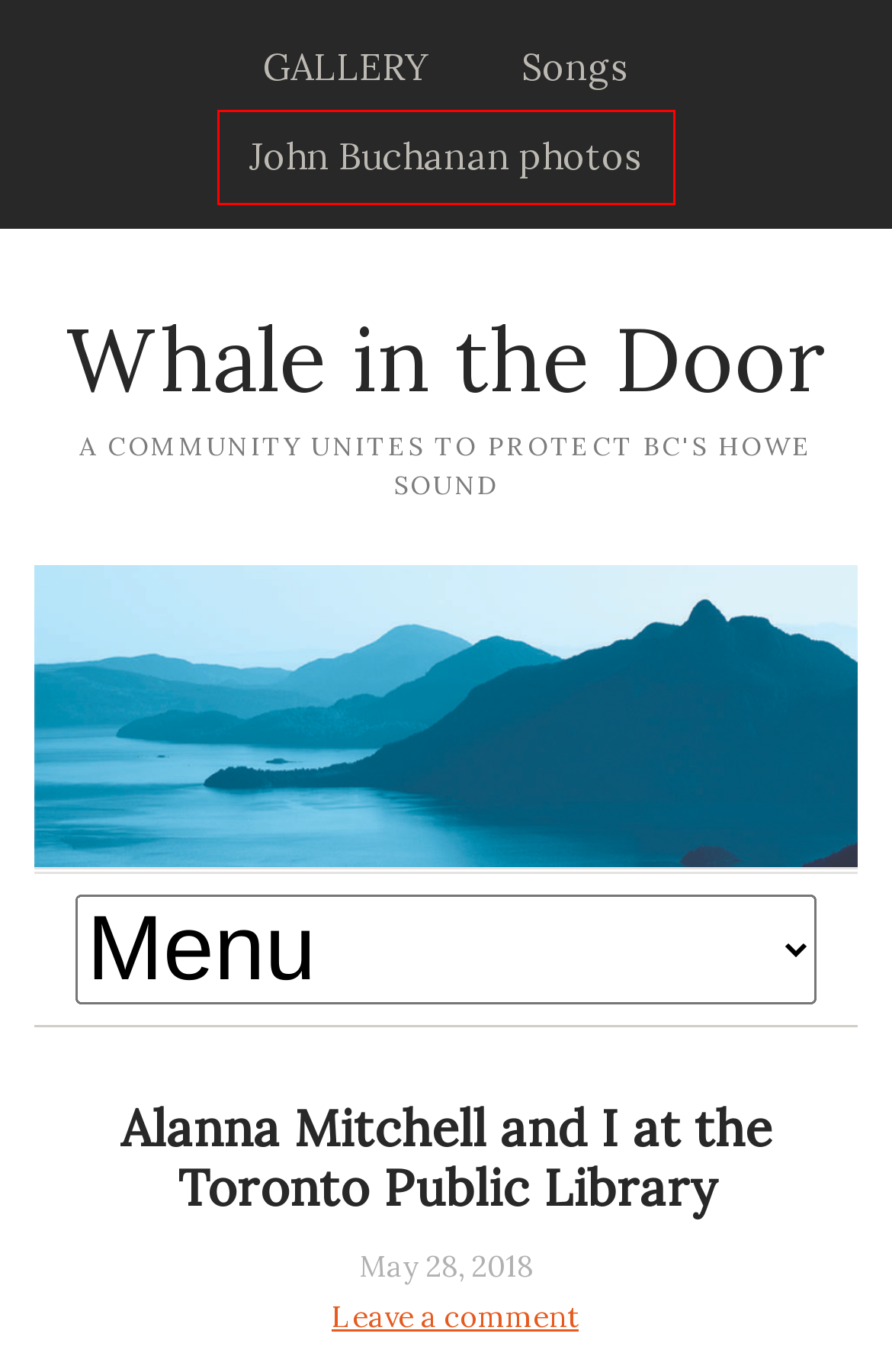Examine the screenshot of the webpage, which has a red bounding box around a UI element. Select the webpage description that best fits the new webpage after the element inside the red bounding box is clicked. Here are the choices:
A. February 2018 – Whale in the Door
B. Whale in the Door – A Community Unites to Protect BC's Howe Sound
C. Whale in the Door
D. Memories of the Galiano Literary Festival – Whale in the Door
E. Building Bridges at the Creative Nonfiction Conference in Toronto – Whale in the Door
F. Songs – Whale in the Door
G. John Buchanan photos – Whale in the Door
H. GALLERY – Whale in the Door

G